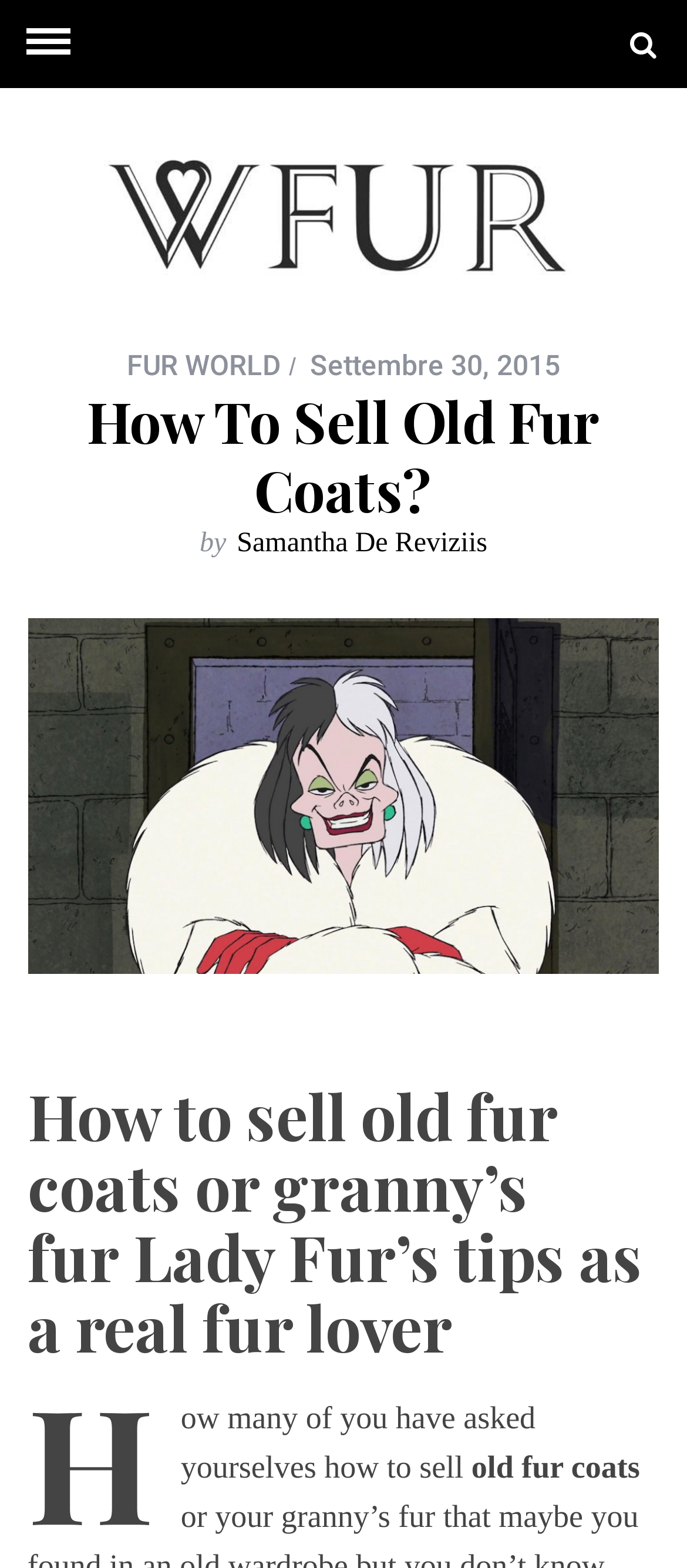Given the element description "Notas Generales", identify the bounding box of the corresponding UI element.

None